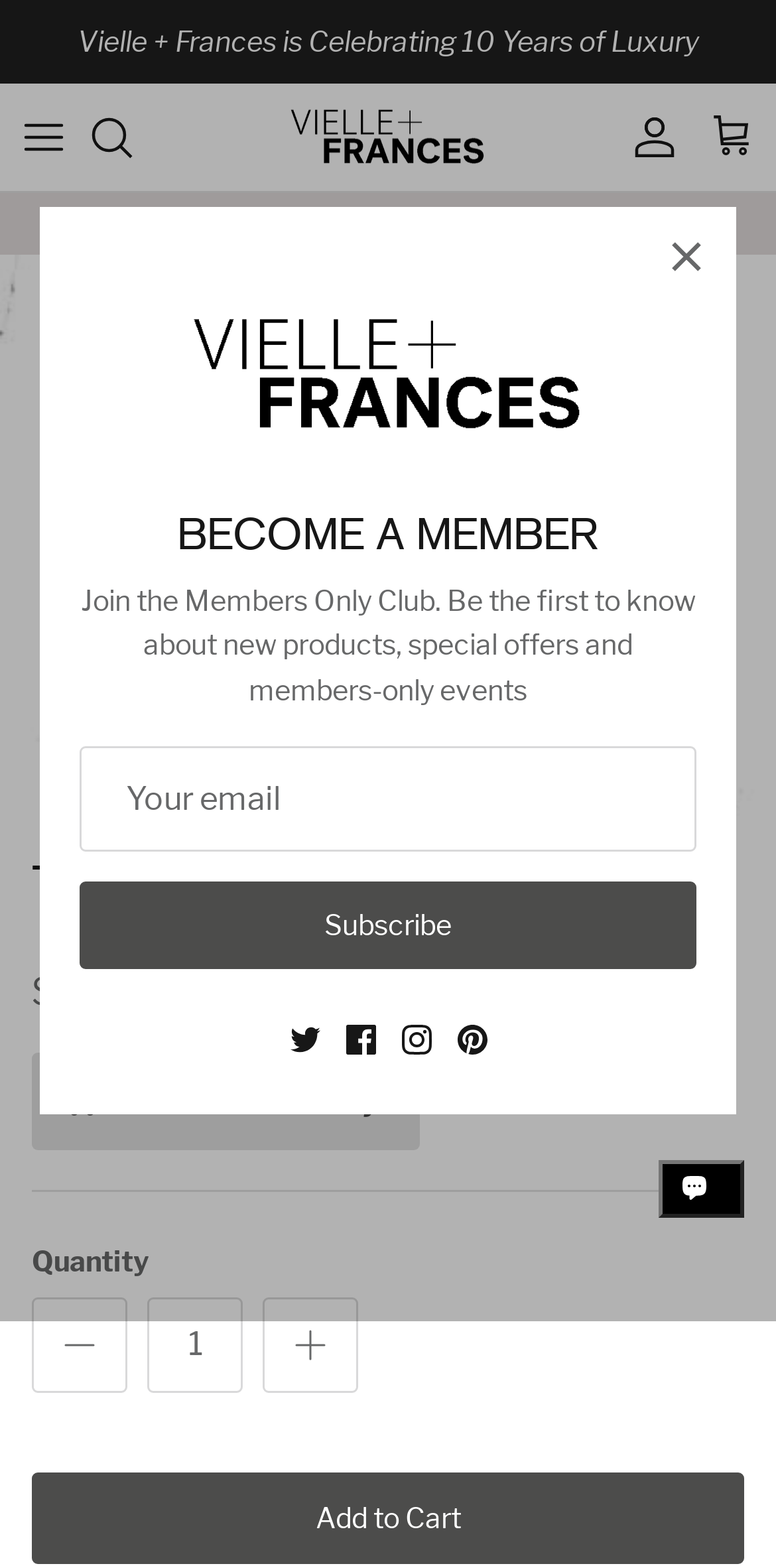Identify the bounding box of the HTML element described here: "input value="1" aria-label="Quantity" name="quantity" value="1"". Provide the coordinates as four float numbers between 0 and 1: [left, top, right, bottom].

[0.19, 0.827, 0.313, 0.888]